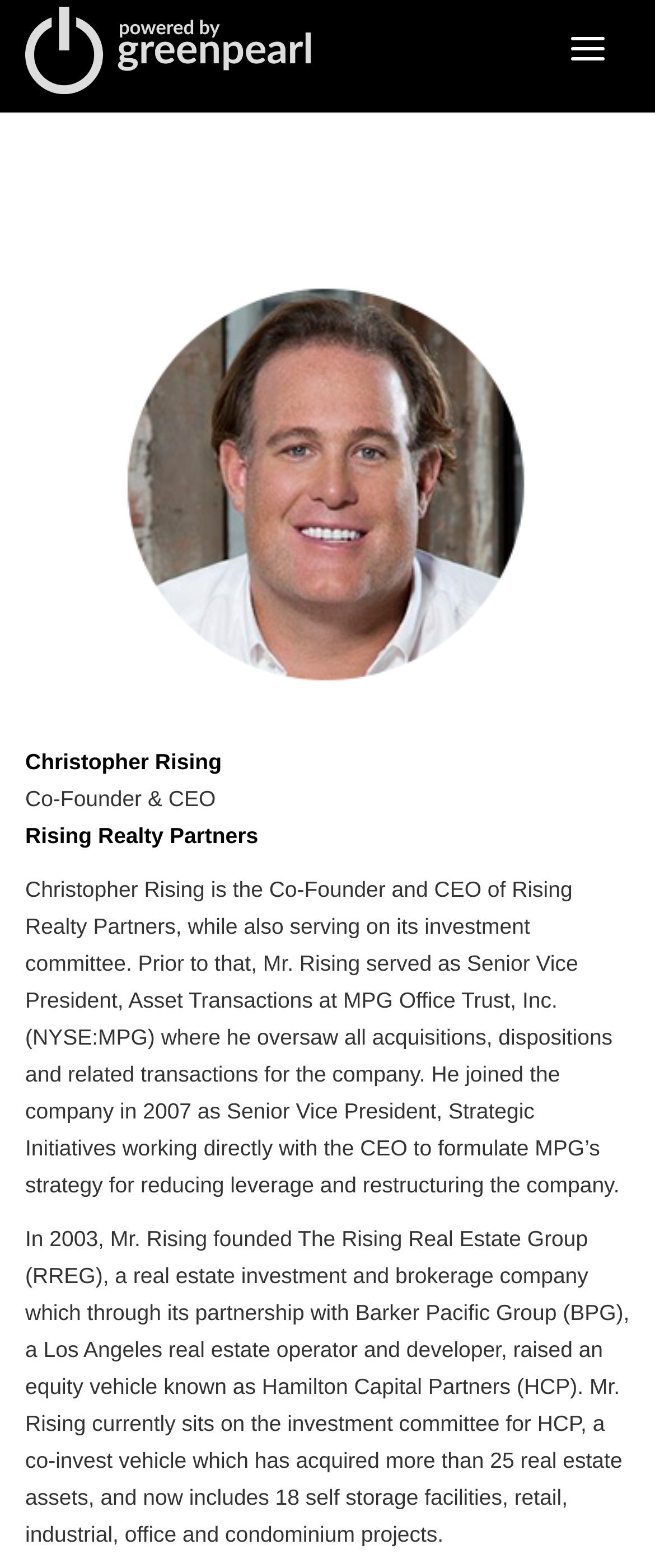Provide the bounding box coordinates for the UI element that is described as: "Home".

[0.038, 0.098, 0.133, 0.112]